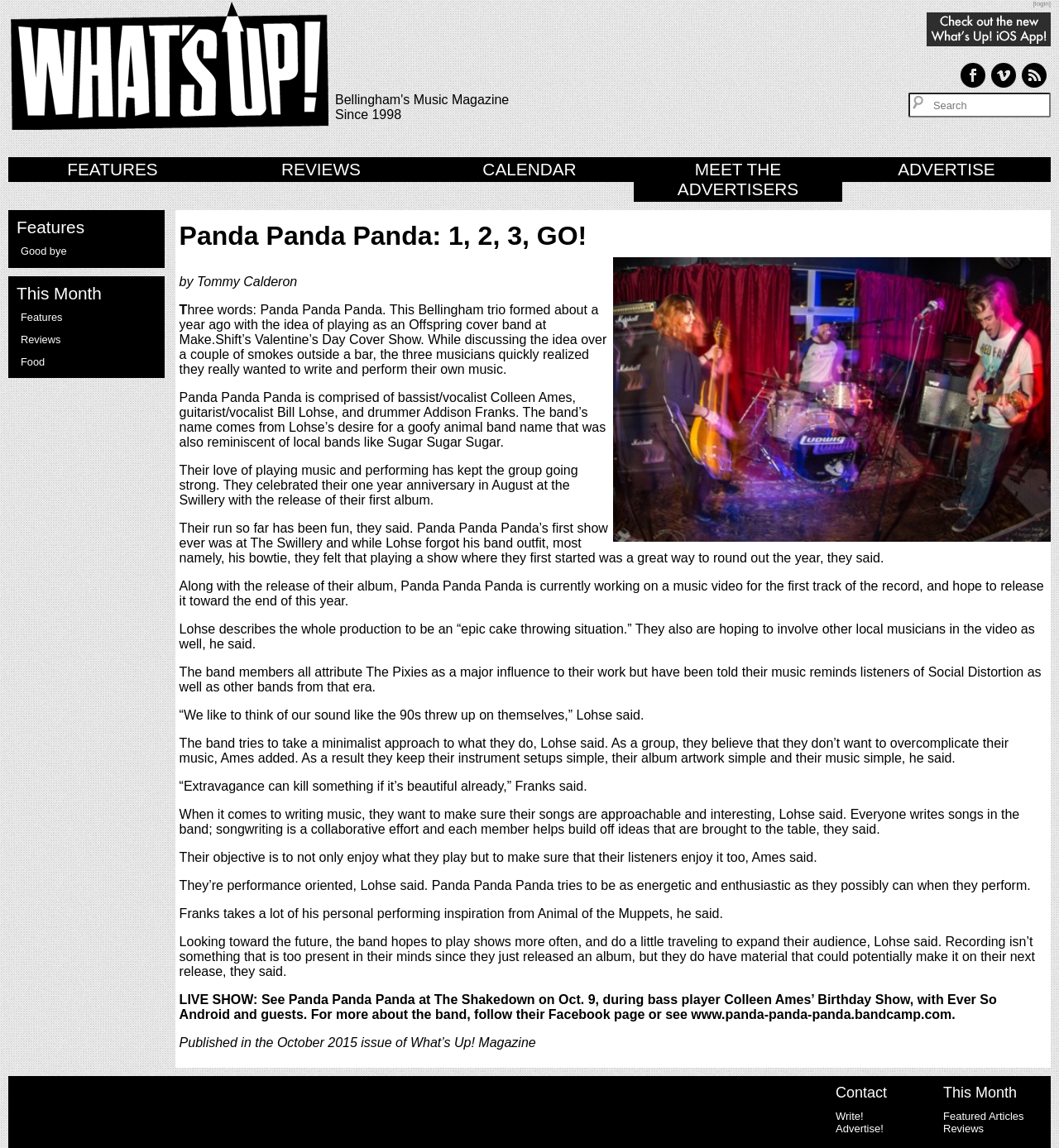Please analyze the image and provide a thorough answer to the question:
What is the name of the event where Panda Panda Panda will perform?

The article mentions that Panda Panda Panda will perform at The Shakedown on October 9, which is also the birthday of the band's bass player, Colleen Ames.